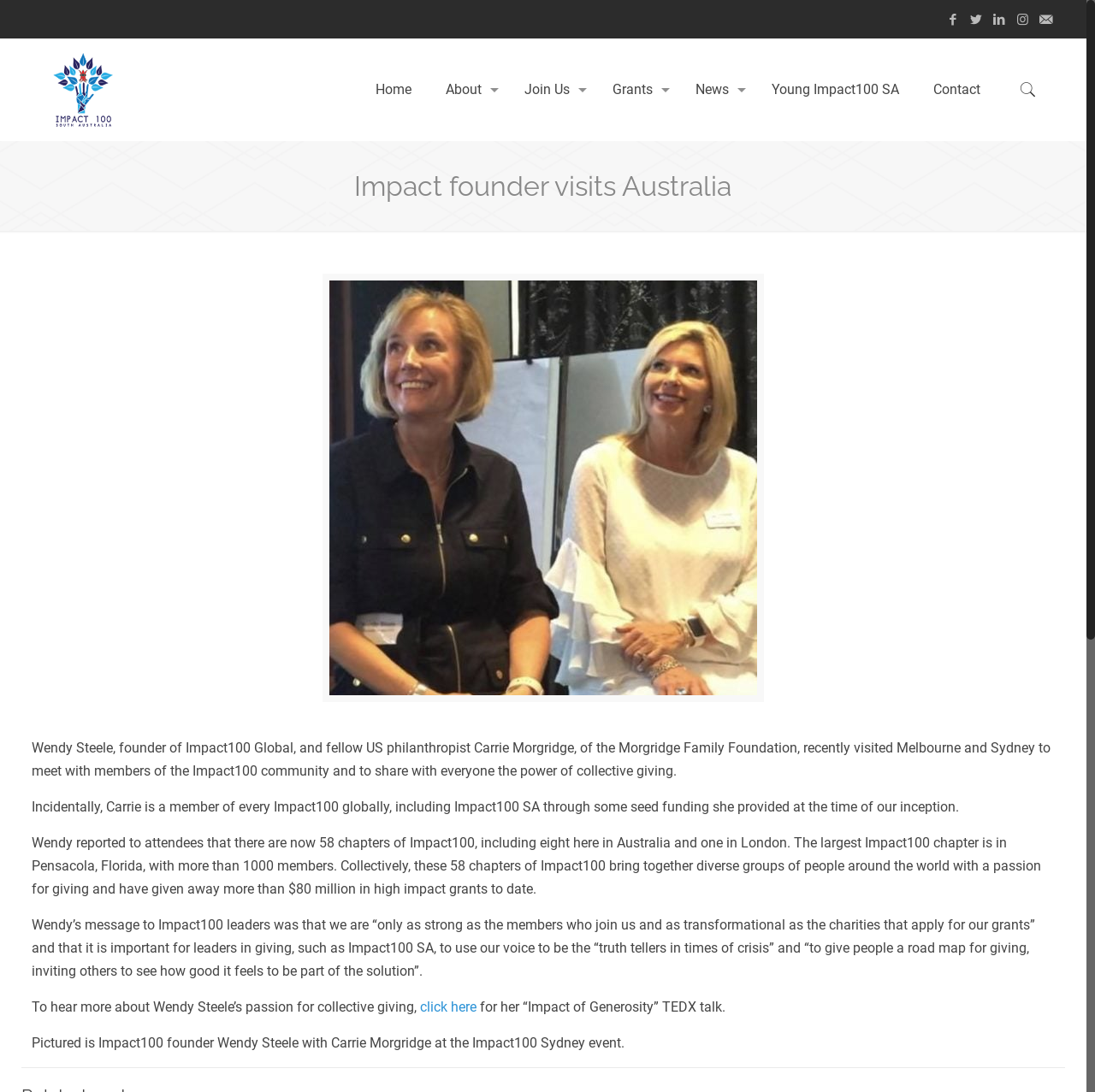Respond to the question below with a single word or phrase:
How many chapters of Impact100 are there?

58